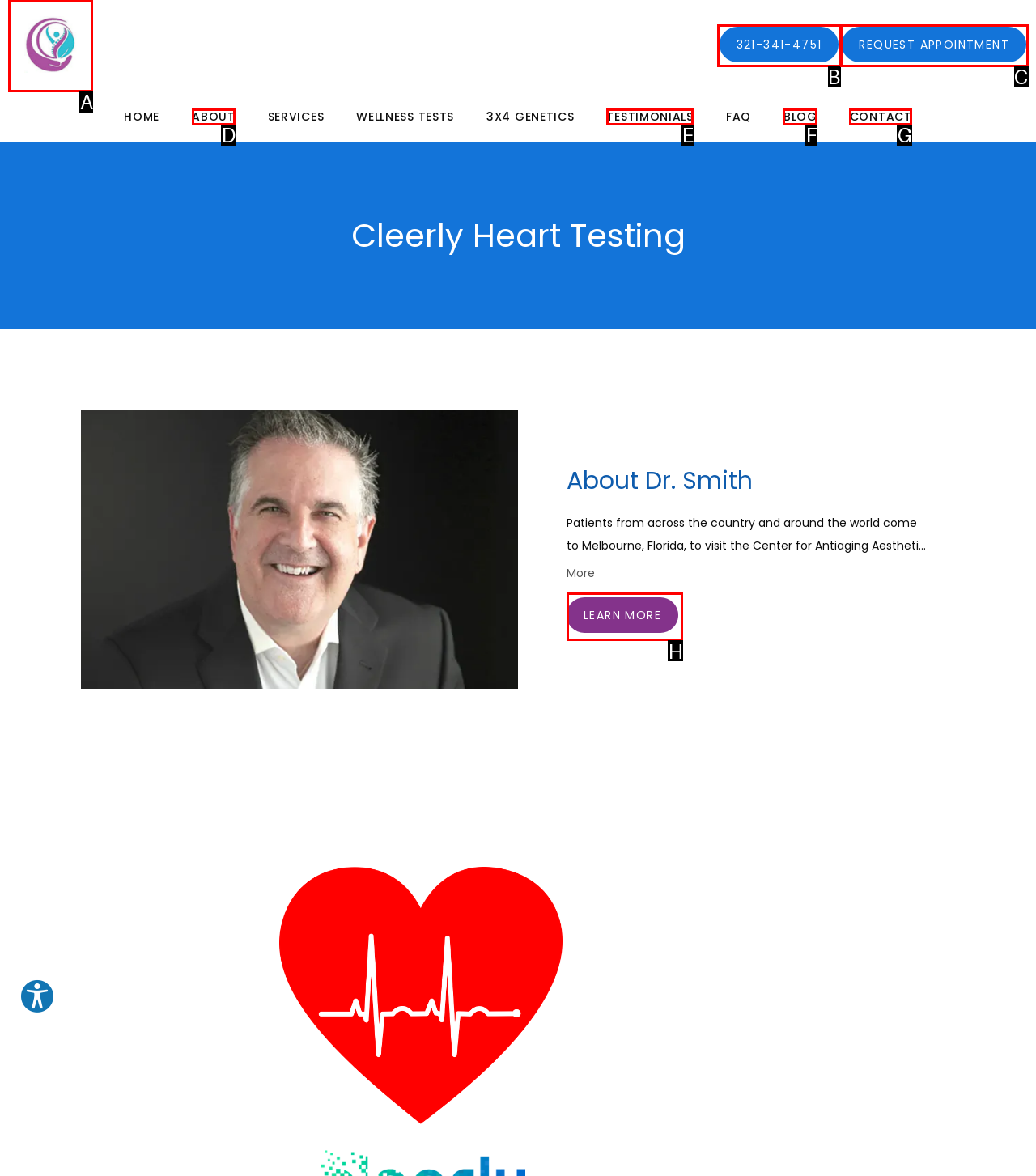Which HTML element should be clicked to perform the following task: Learn more about Dr. Smith
Reply with the letter of the appropriate option.

H